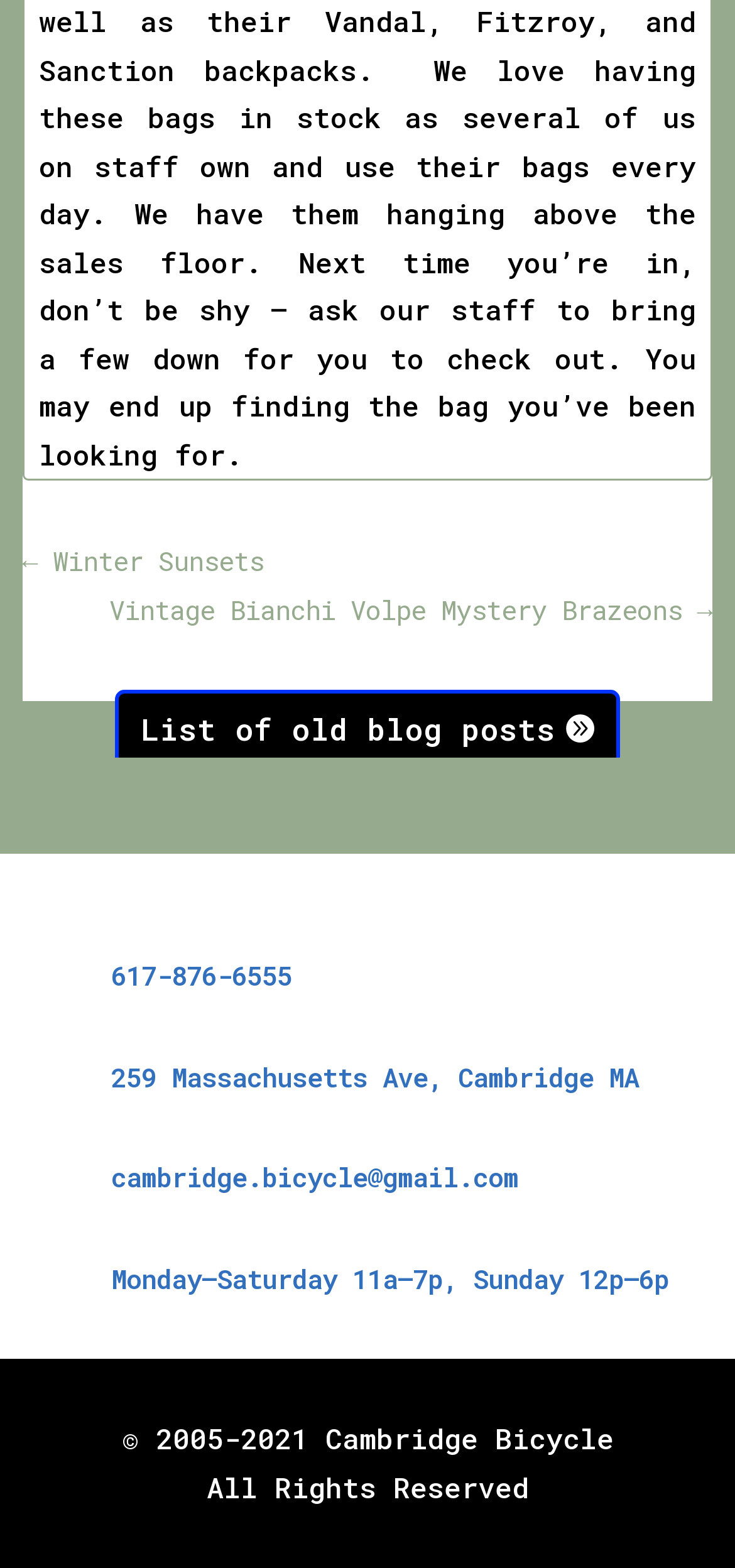What is the phone number of Cambridge Bicycle?
Examine the image and give a concise answer in one word or a short phrase.

617-876-6555